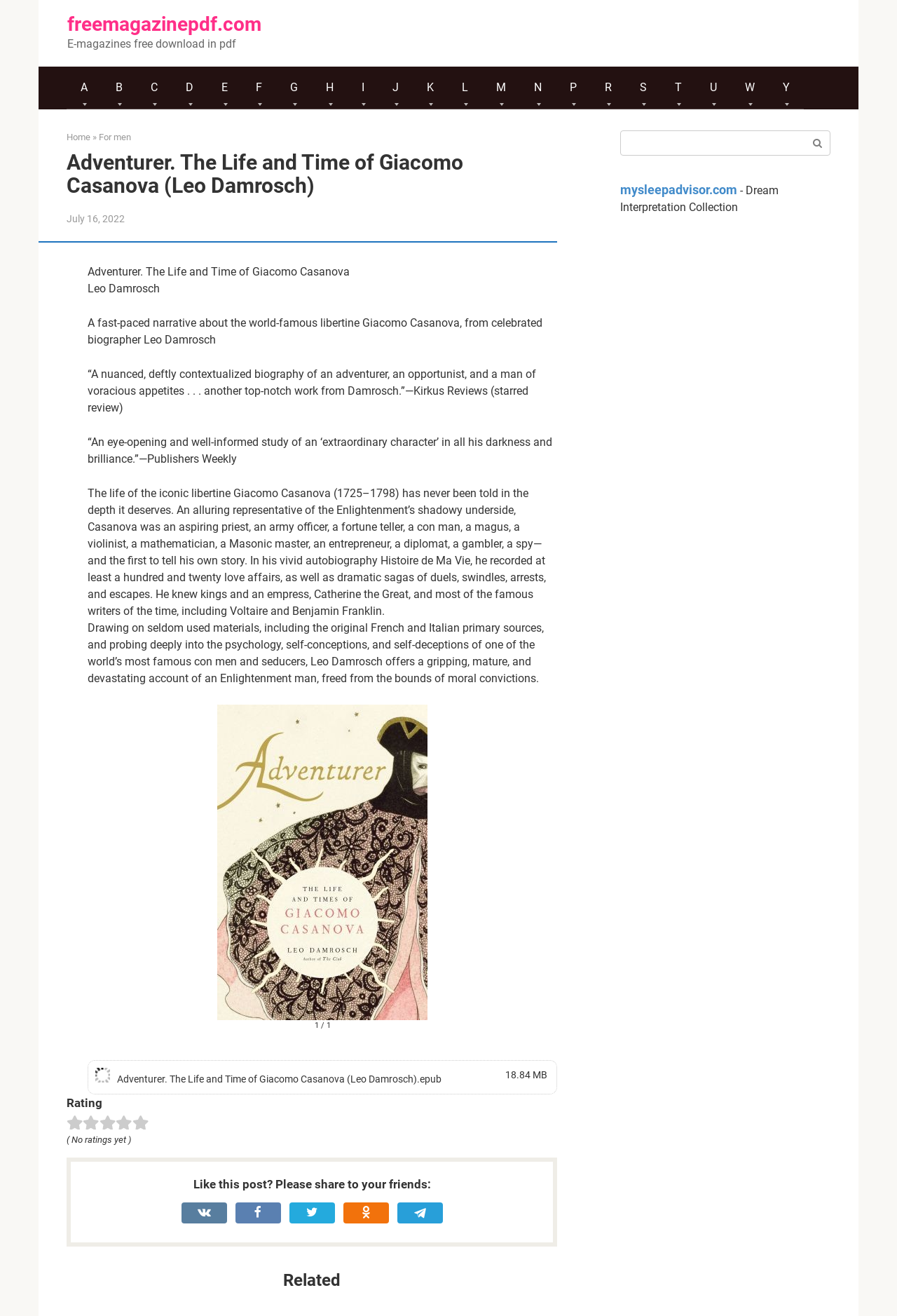Indicate the bounding box coordinates of the element that needs to be clicked to satisfy the following instruction: "Click on the 'freemagazinepdf.com' link". The coordinates should be four float numbers between 0 and 1, i.e., [left, top, right, bottom].

[0.075, 0.01, 0.291, 0.027]